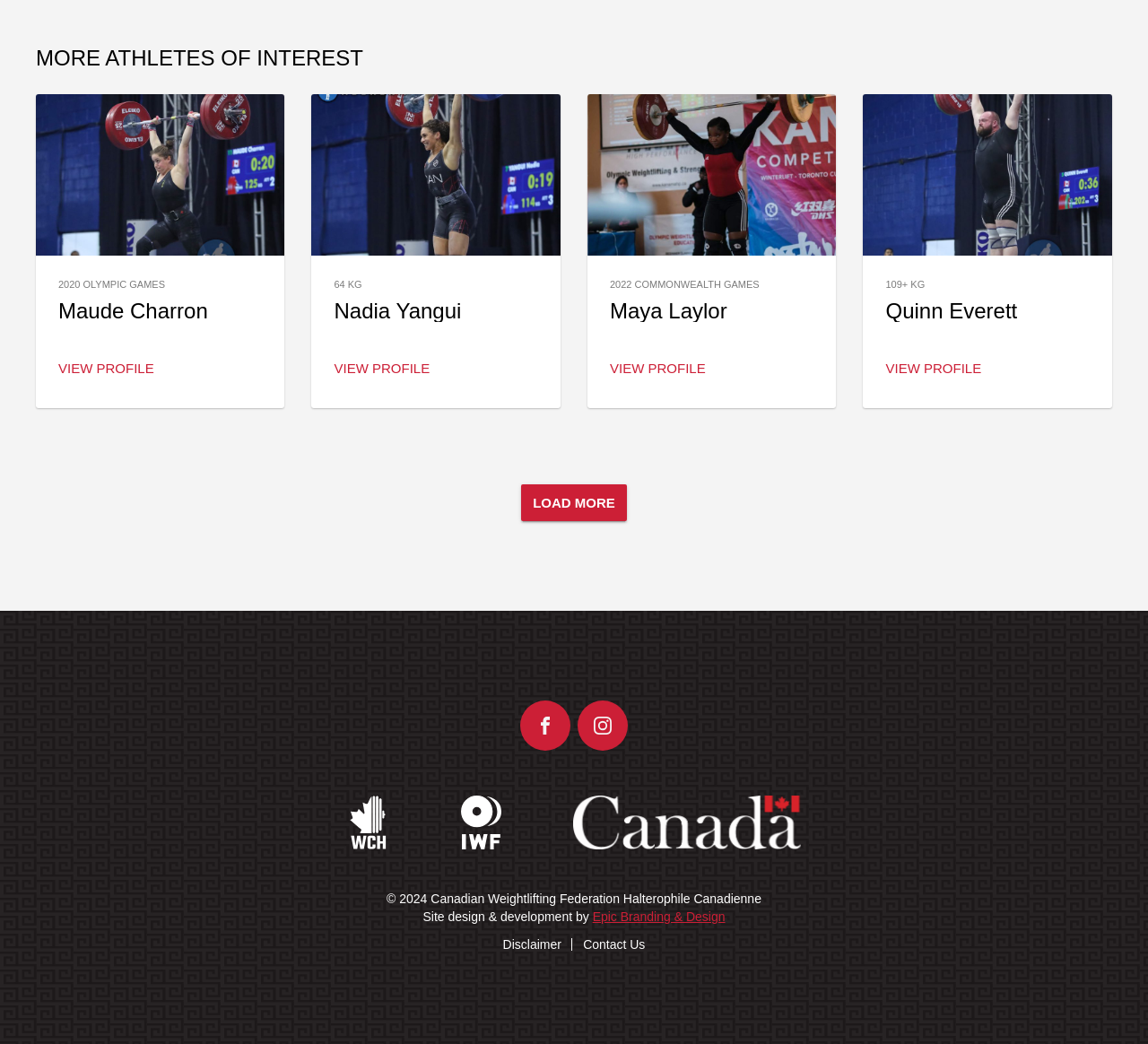Please provide a brief answer to the following inquiry using a single word or phrase:
What is the purpose of the 'LOAD MORE' button?

To load more athletes